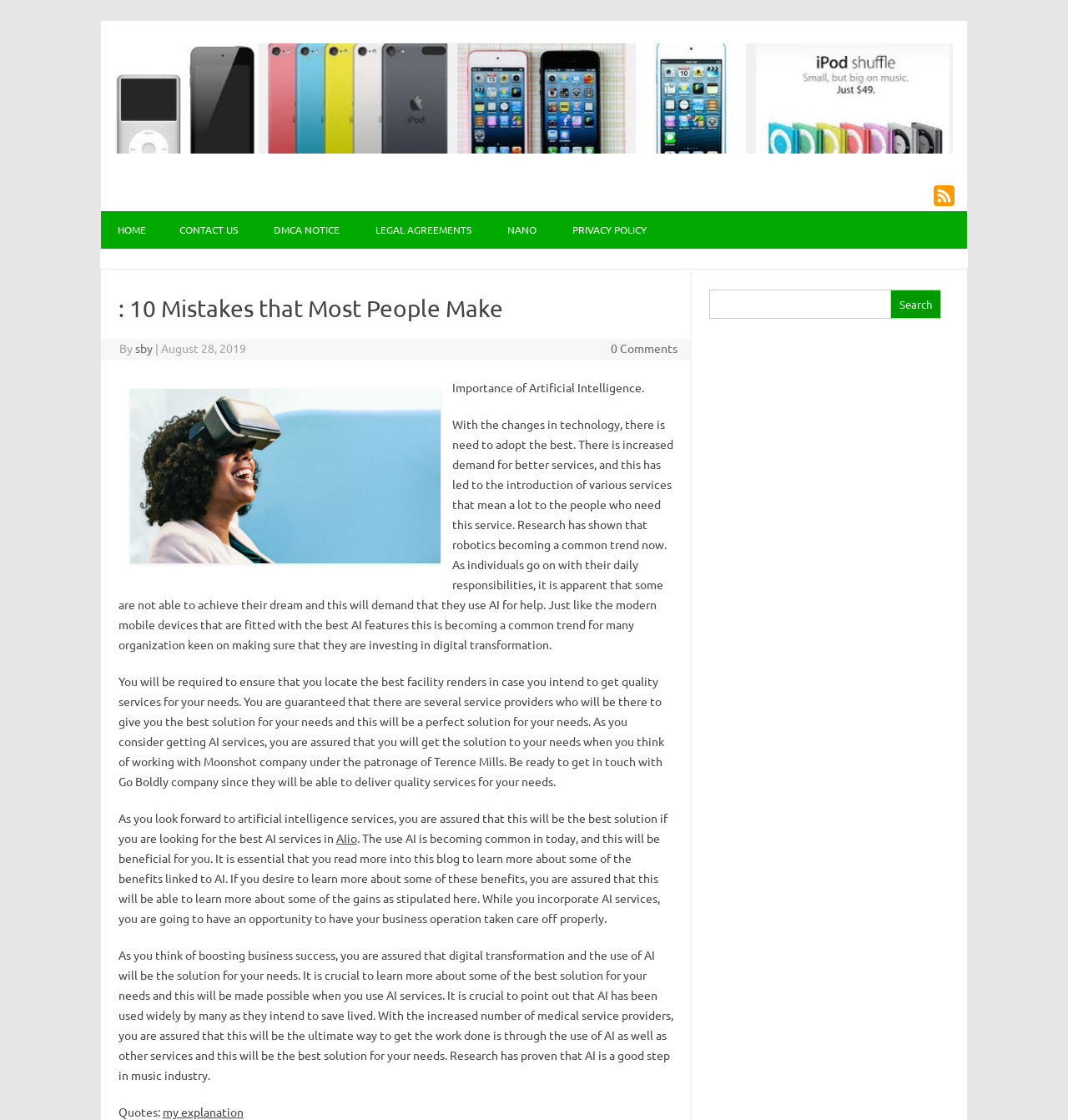Provide a brief response to the question below using one word or phrase:
What is the name of the blog that provides information about AI benefits?

AIio